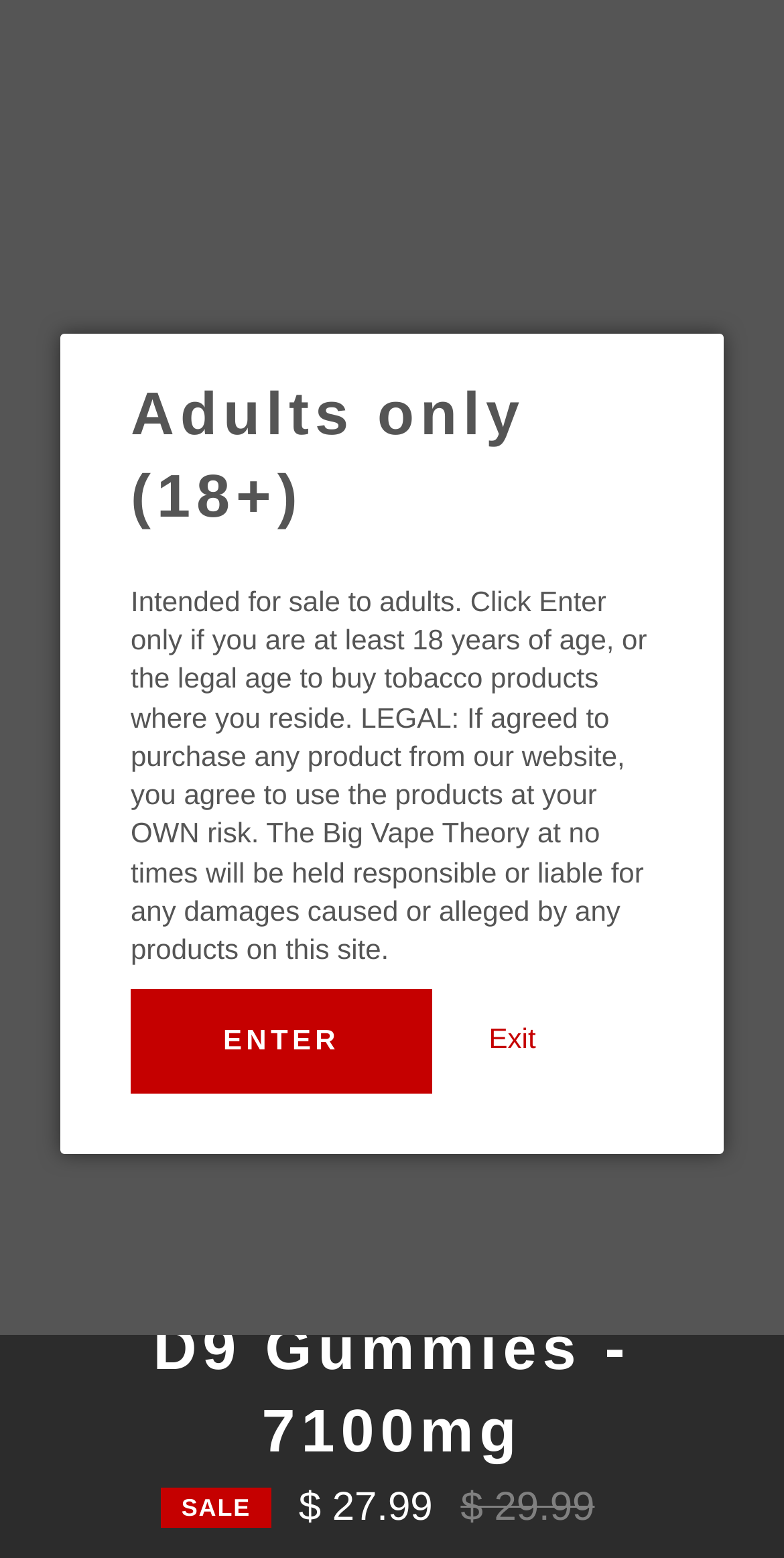Use a single word or phrase to answer the question:
Is there a sale on the product?

Yes